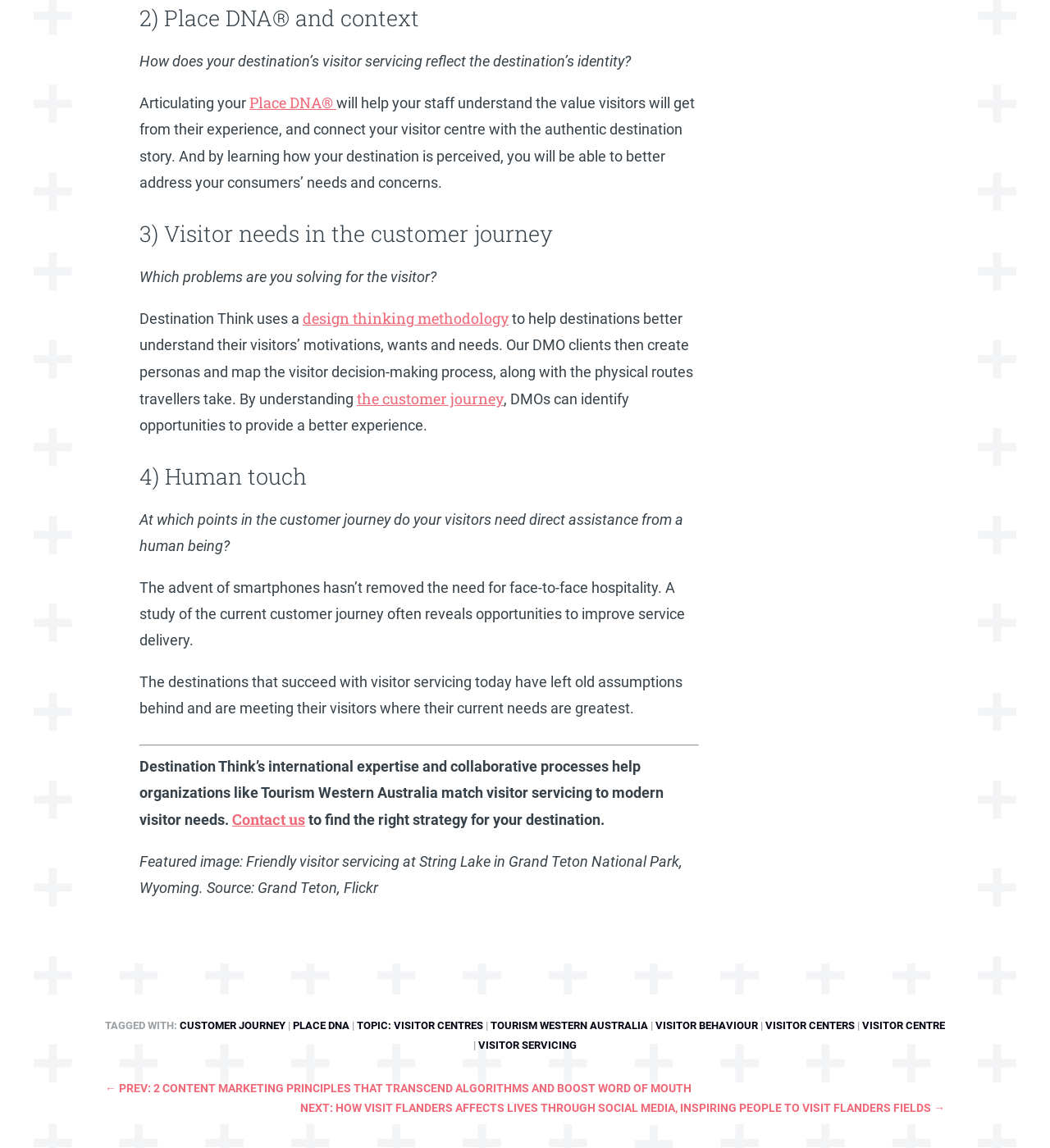Predict the bounding box of the UI element that fits this description: "visitor centre".

[0.821, 0.888, 0.9, 0.898]